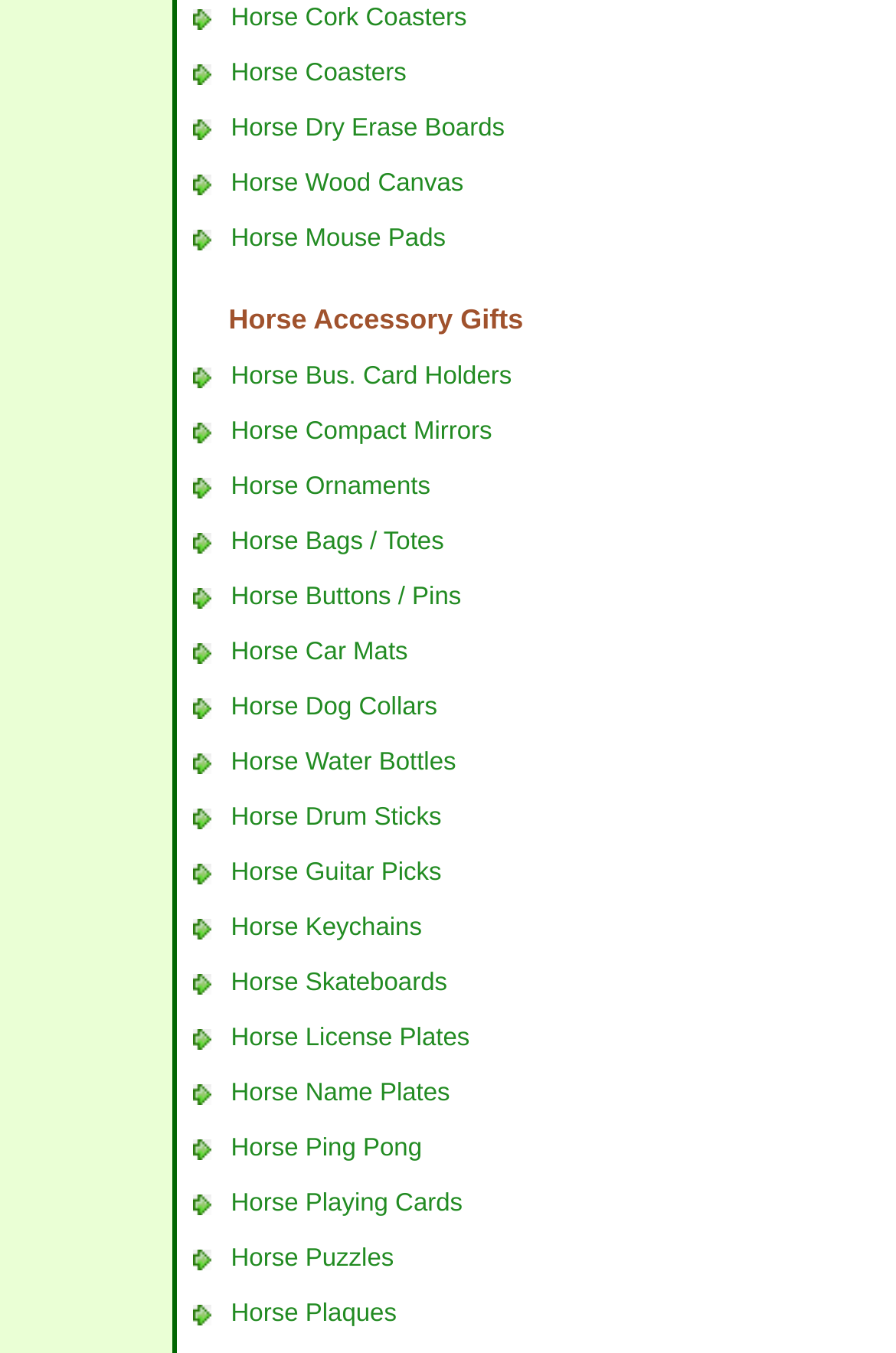Determine the bounding box for the HTML element described here: "Horse Cork Coasters". The coordinates should be given as [left, top, right, bottom] with each number being a float between 0 and 1.

[0.258, 0.003, 0.521, 0.023]